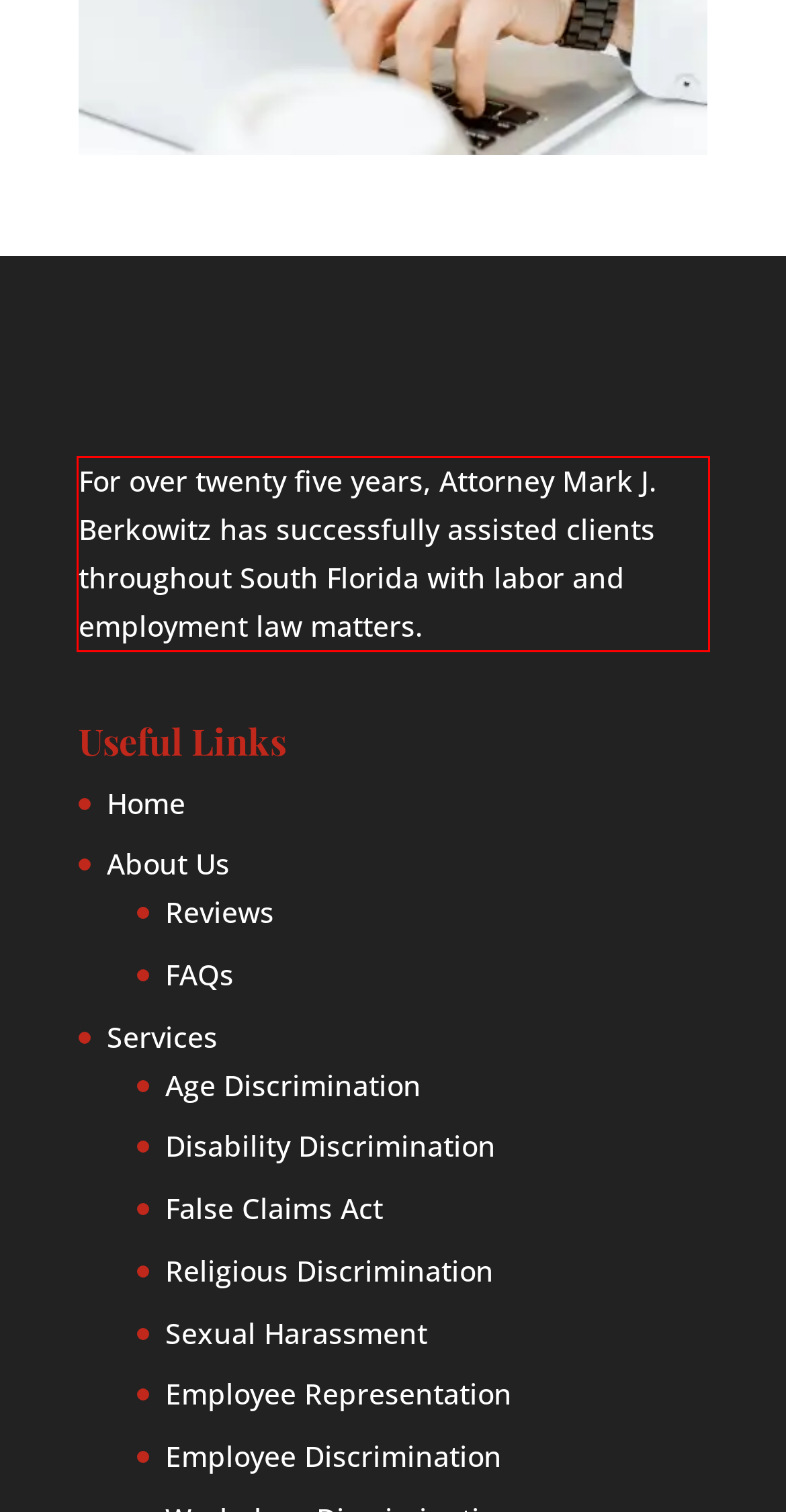You are given a screenshot showing a webpage with a red bounding box. Perform OCR to capture the text within the red bounding box.

For over twenty five years, Attorney Mark J. Berkowitz has successfully assisted clients throughout South Florida with labor and employment law matters.